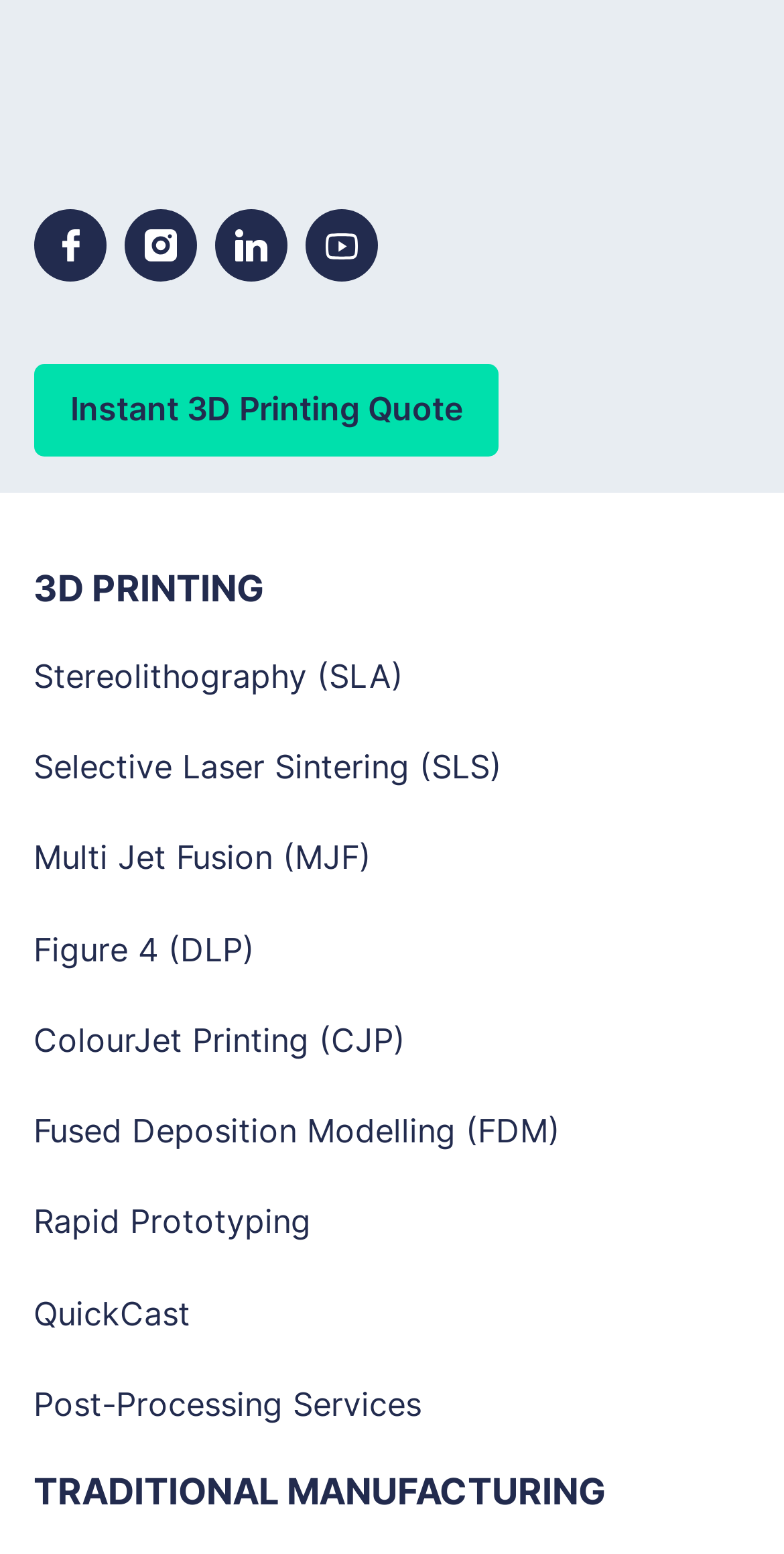Determine the bounding box coordinates of the clickable element to complete this instruction: "View October 2022". Provide the coordinates in the format of four float numbers between 0 and 1, [left, top, right, bottom].

None